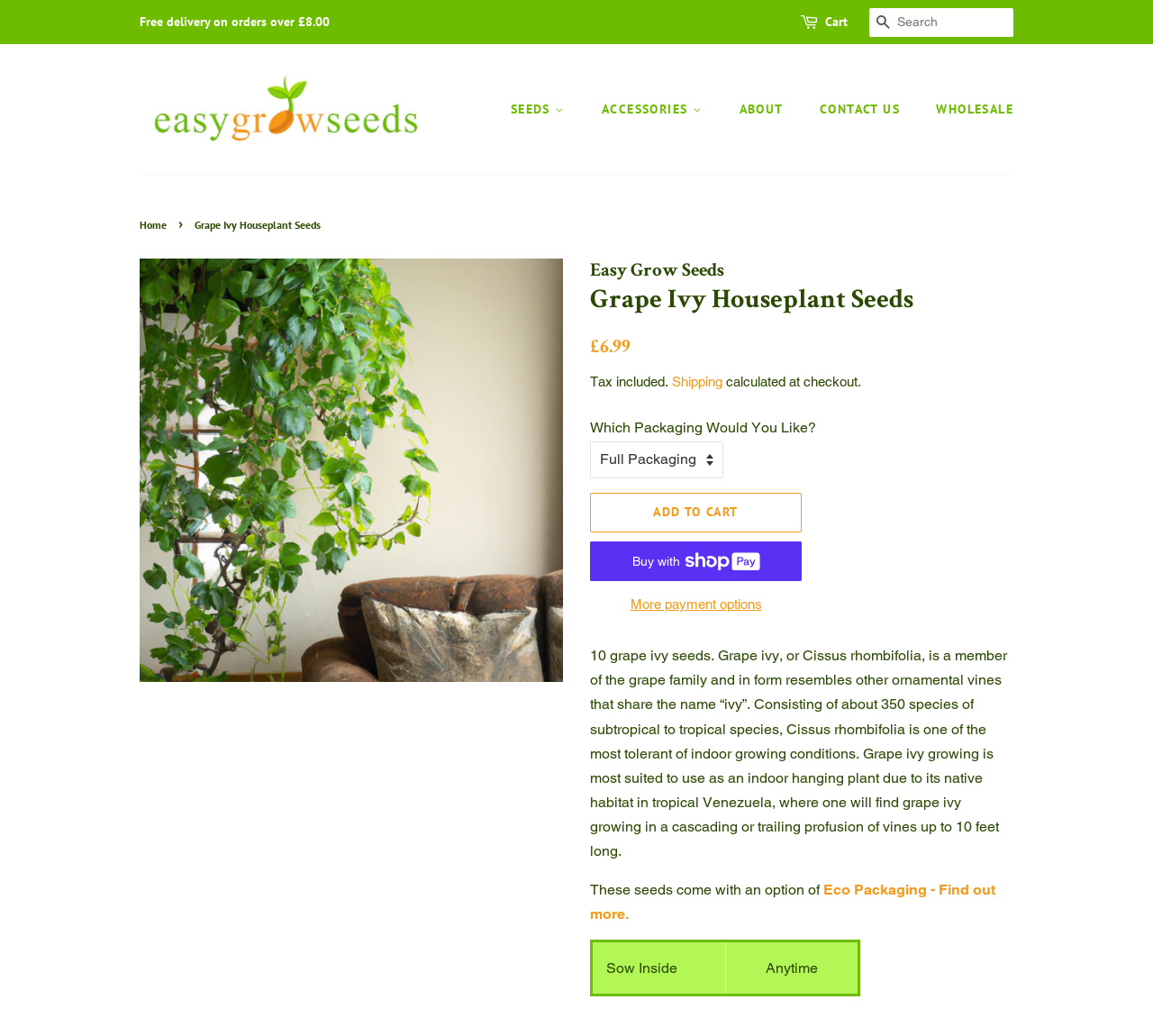Please identify the bounding box coordinates for the region that you need to click to follow this instruction: "Buy now with ShopPay".

[0.512, 0.523, 0.695, 0.561]